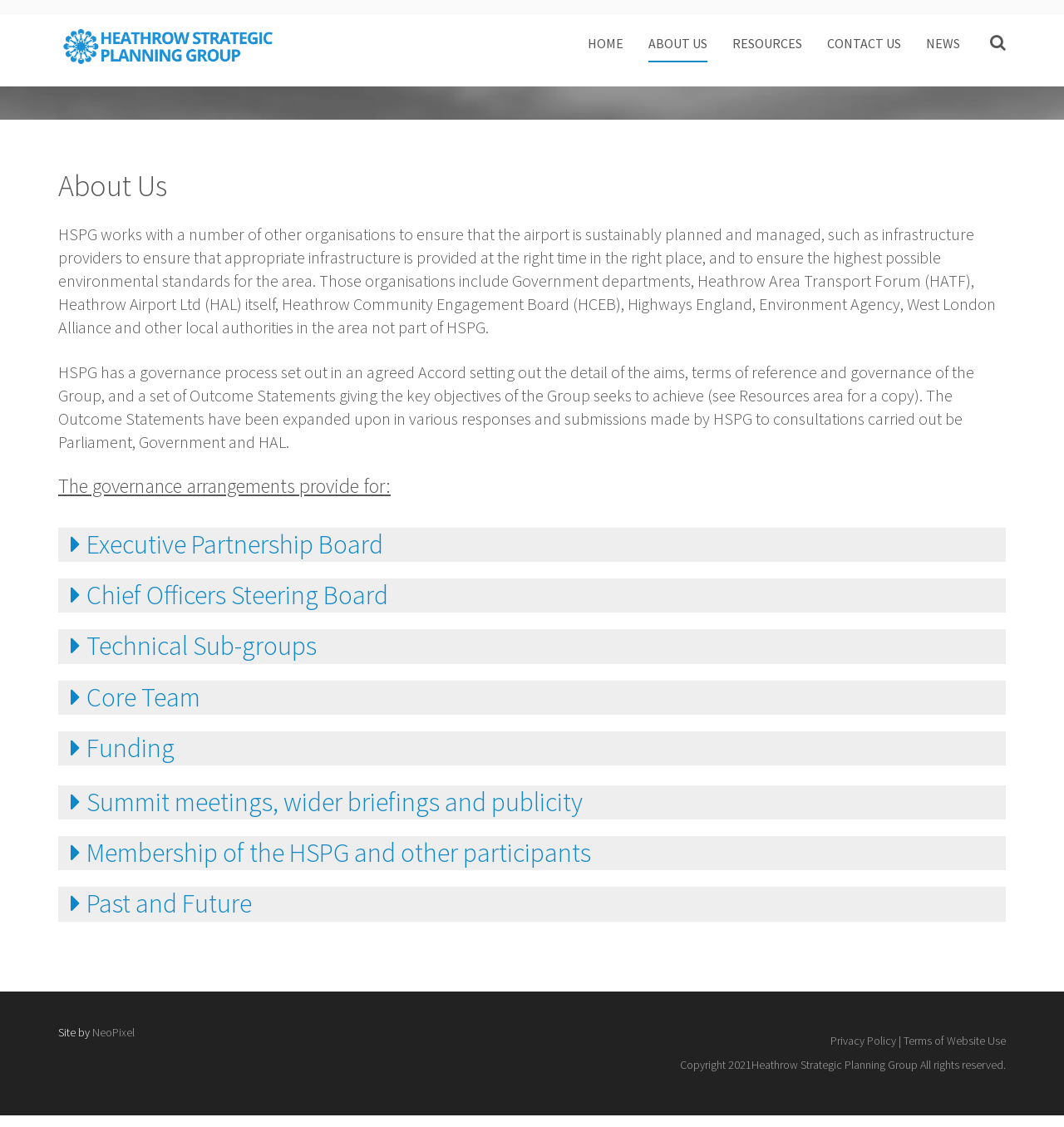Provide the bounding box coordinates of the area you need to click to execute the following instruction: "view news".

[0.87, 0.03, 0.902, 0.047]